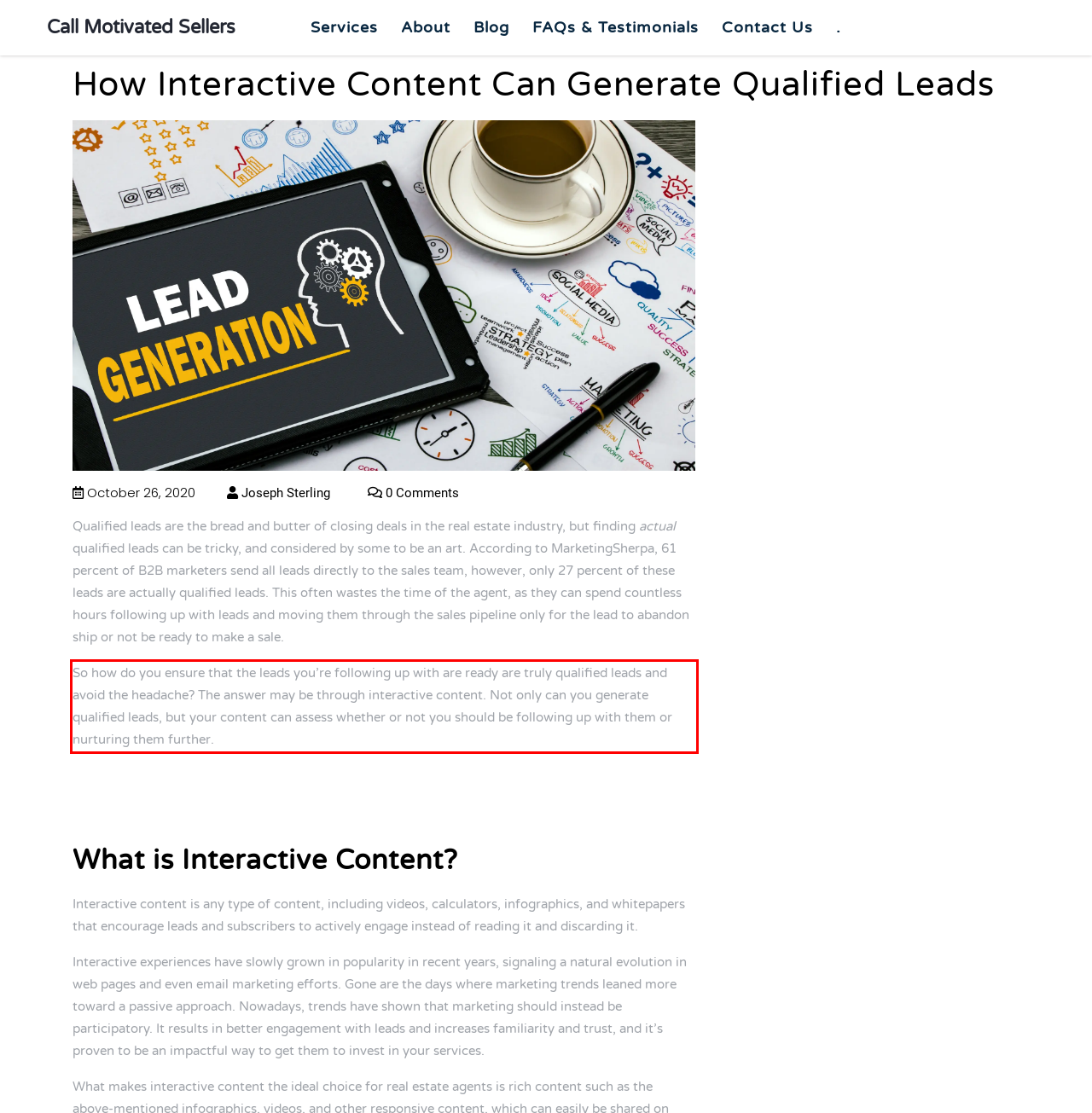You are provided with a screenshot of a webpage that includes a red bounding box. Extract and generate the text content found within the red bounding box.

So how do you ensure that the leads you’re following up with are ready are truly qualified leads and avoid the headache? The answer may be through interactive content. Not only can you generate qualified leads, but your content can assess whether or not you should be following up with them or nurturing them further.